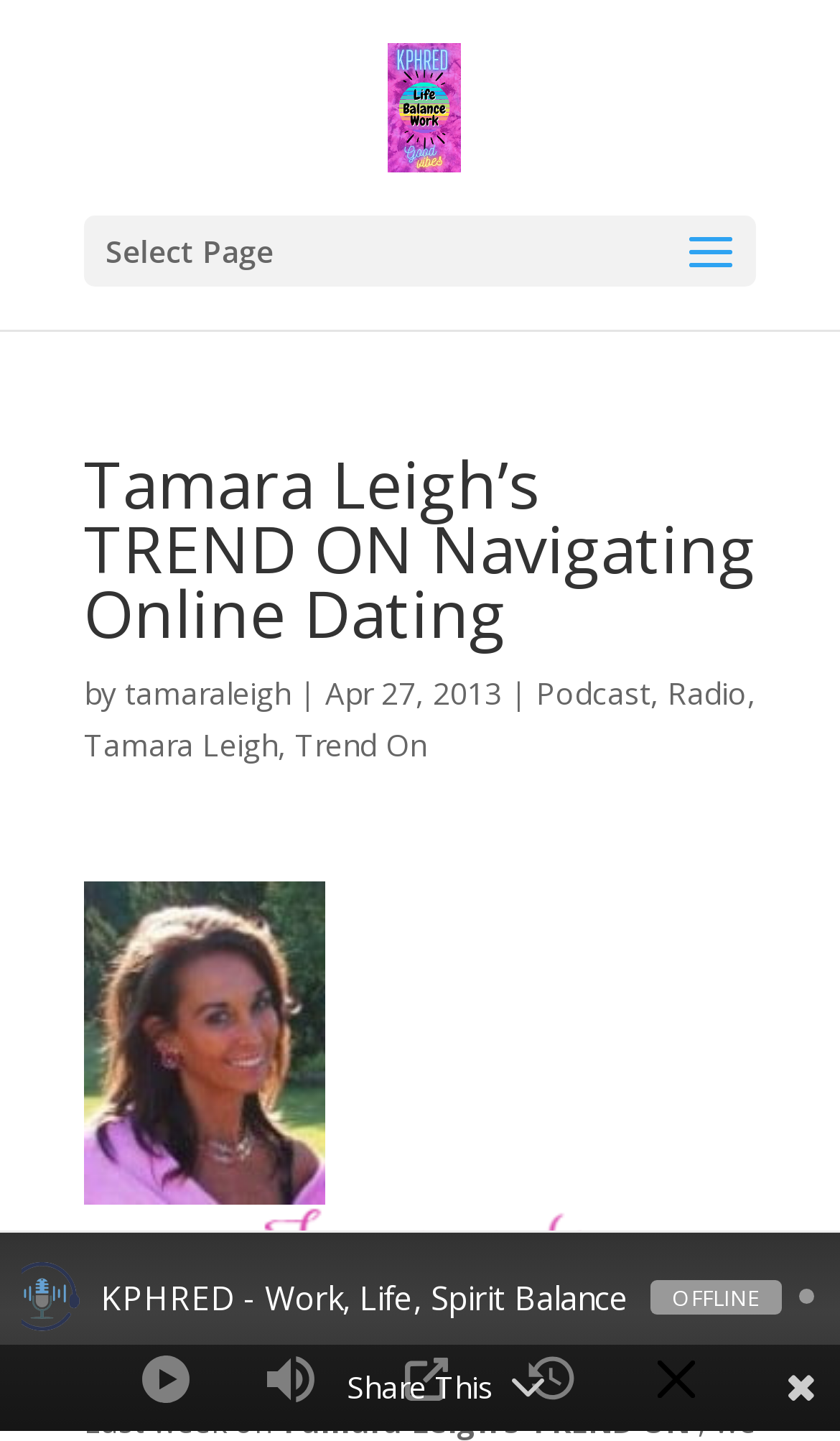Determine the bounding box of the UI component based on this description: "Radio". The bounding box coordinates should be four float values between 0 and 1, i.e., [left, top, right, bottom].

[0.795, 0.467, 0.89, 0.495]